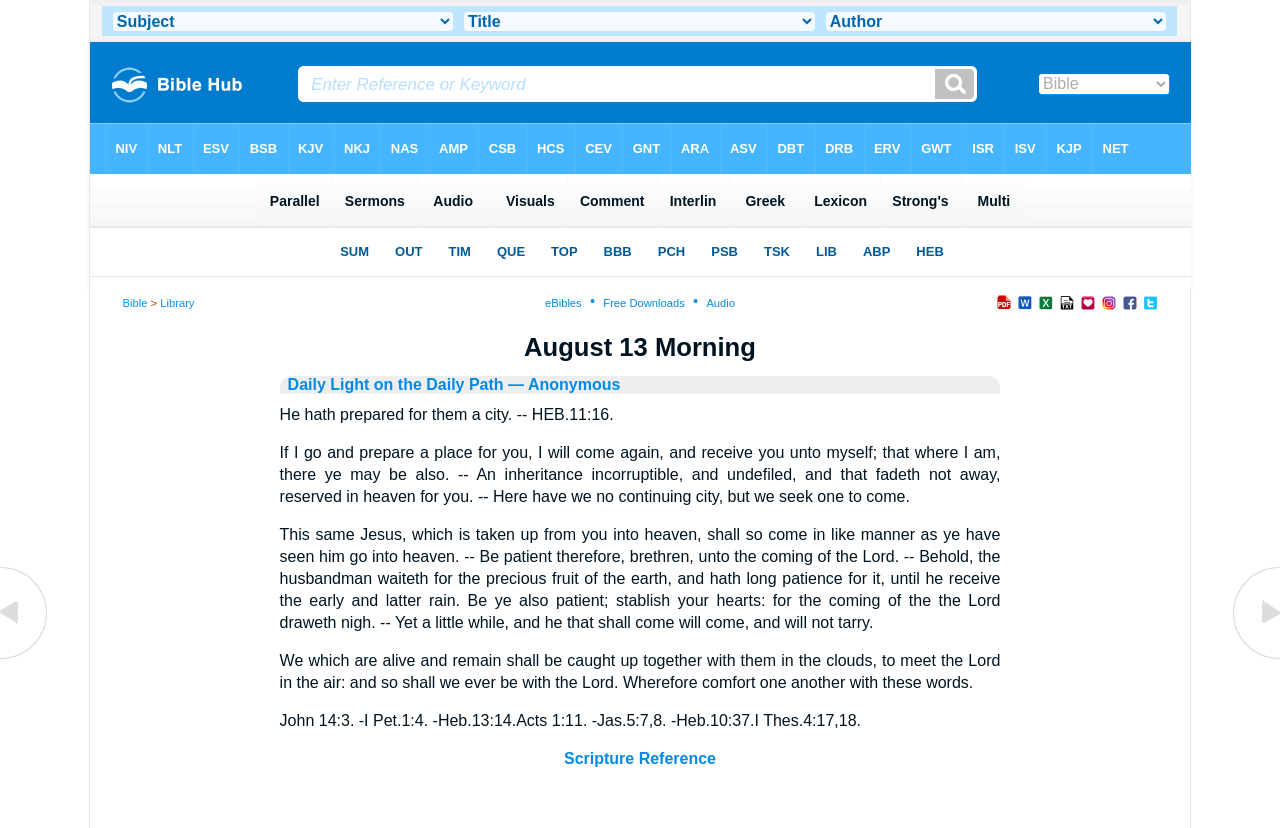Given the following UI element description: "title="august 12 evening"", find the bounding box coordinates in the webpage screenshot.

[0.0, 0.784, 0.039, 0.805]